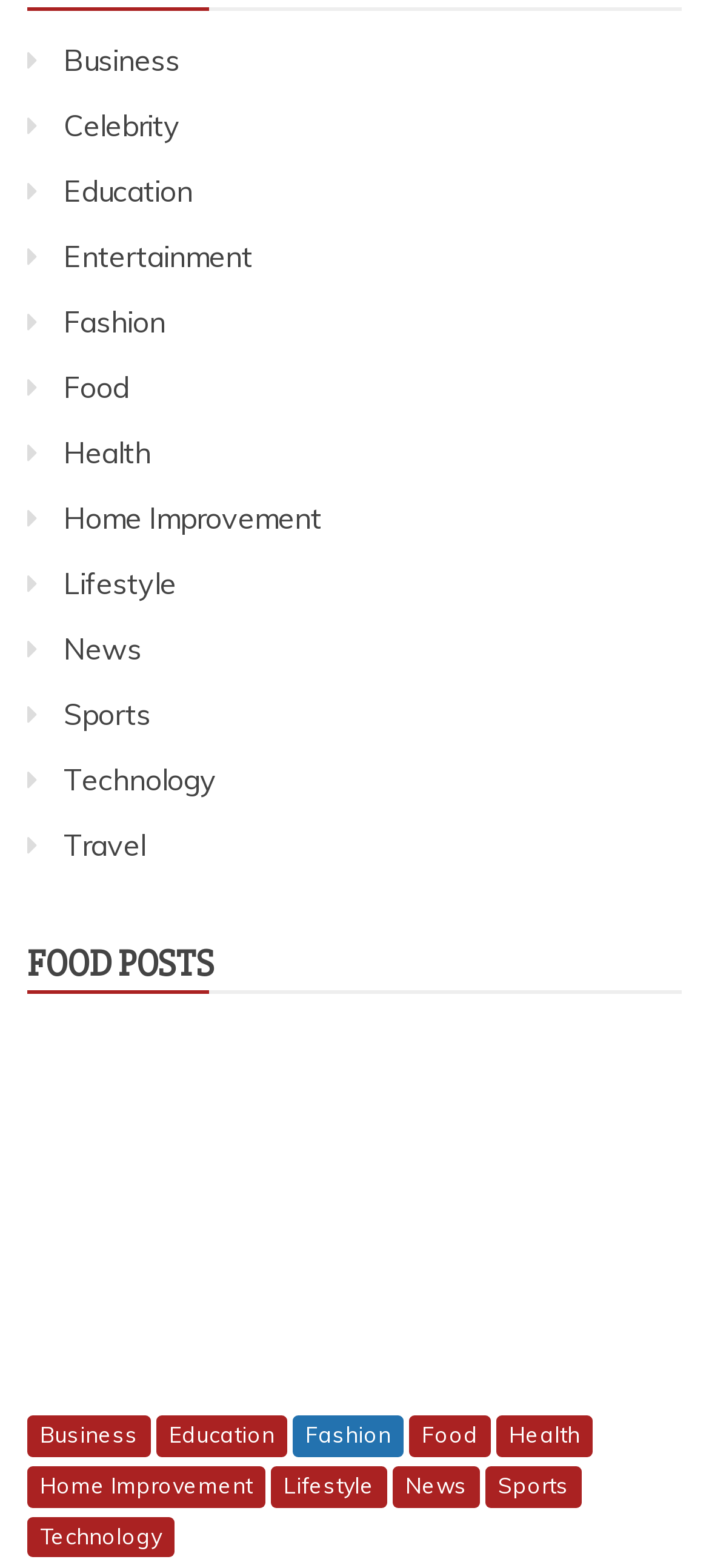Highlight the bounding box coordinates of the region I should click on to meet the following instruction: "Click on Business".

[0.09, 0.027, 0.254, 0.05]